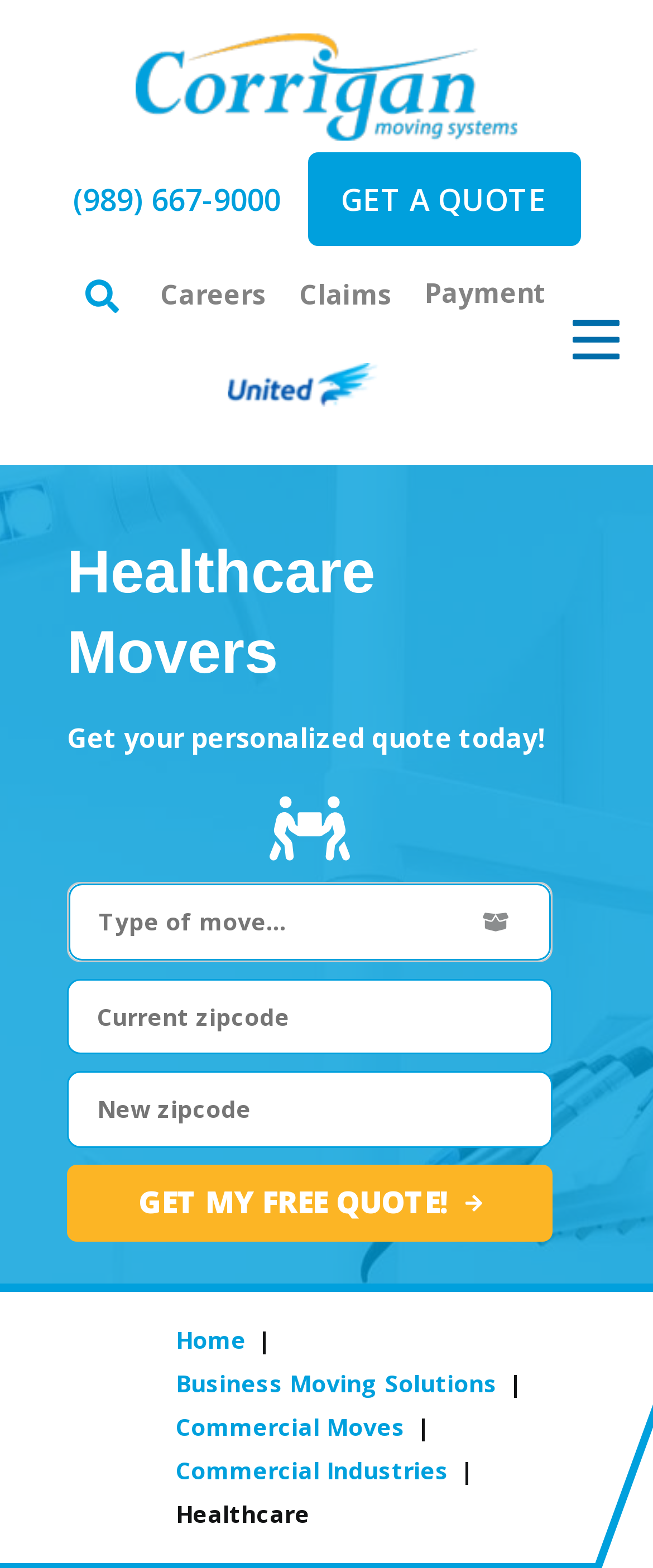Determine the bounding box for the UI element described here: "parent_node: Residential title="Expand Menu"".

[0.885, 0.027, 0.974, 0.076]